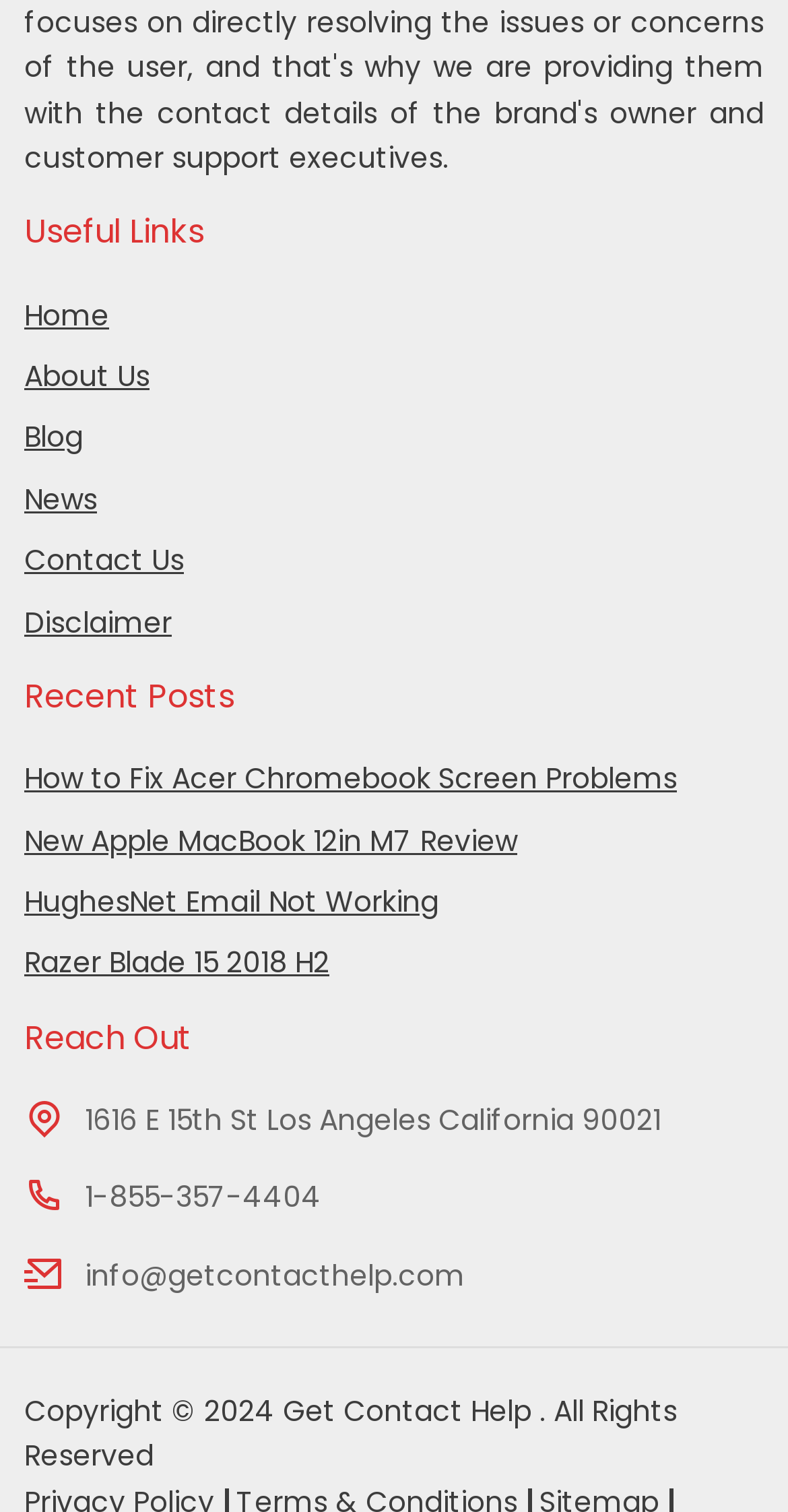Give a one-word or one-phrase response to the question:
What are the main categories of links on the website?

Home, About Us, Blog, News, Contact Us, Disclaimer